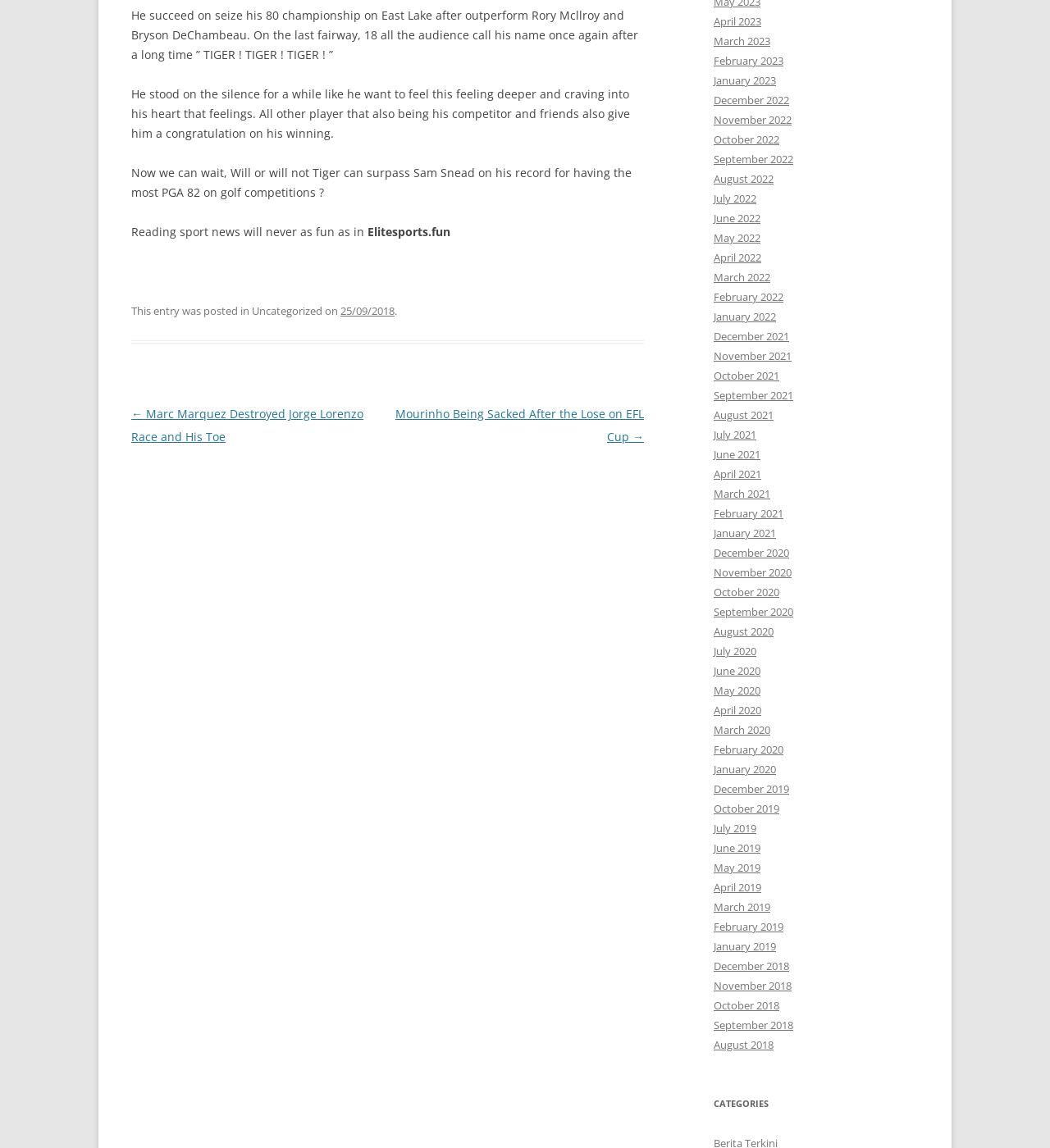Examine the screenshot and answer the question in as much detail as possible: What is the name of the player who was surpassed by Tiger?

The text mentions 'Now we can wait, Will or will not Tiger can surpass Sam Snead on his record for having the most PGA 82 on golf competitions?' which implies that Sam Snead is the player whose record Tiger is trying to surpass.